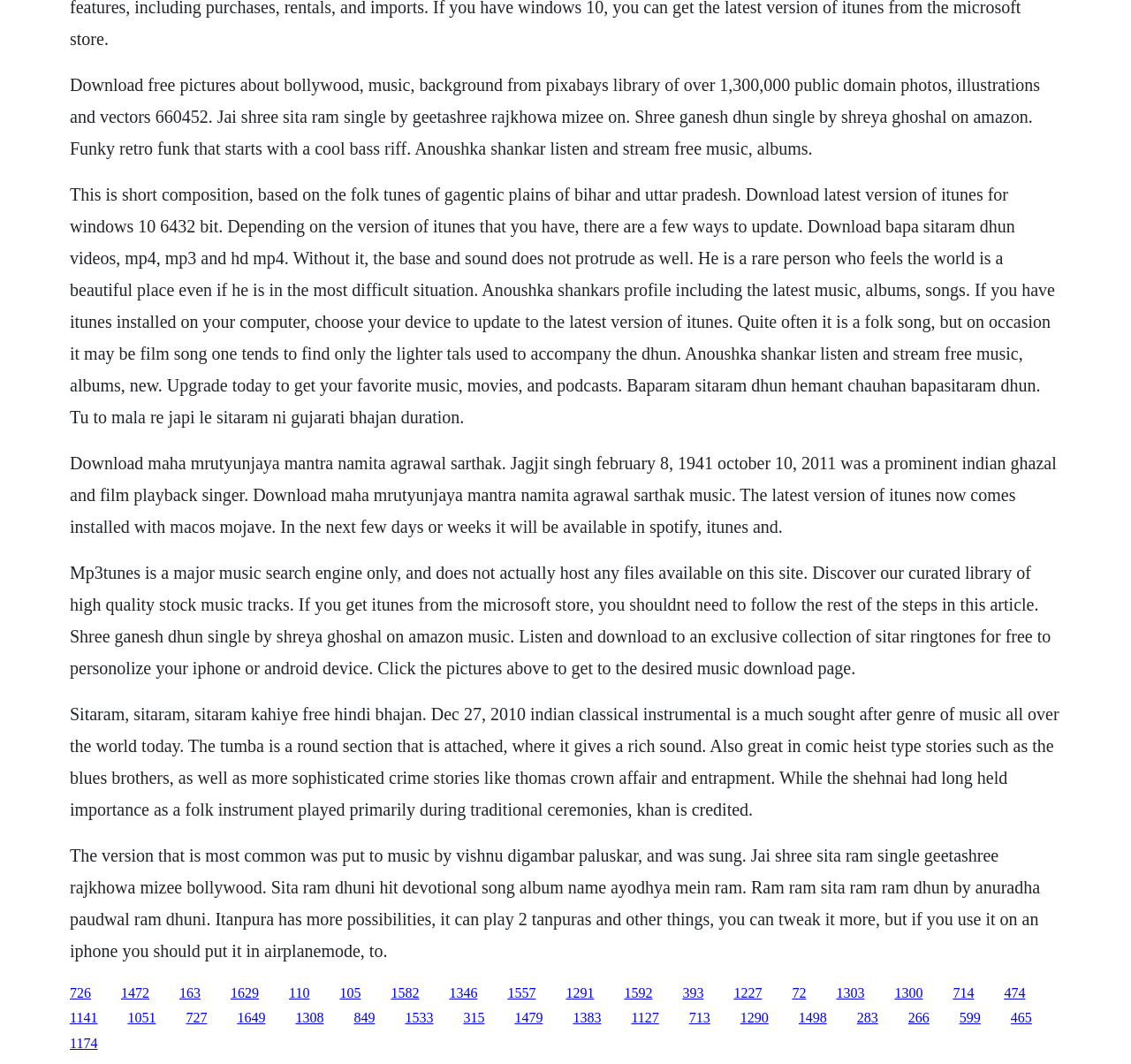Refer to the image and answer the question with as much detail as possible: What is the theme of the devotional songs mentioned on the webpage?

The text on the webpage mentions various devotional songs related to Ram and Sita, which are prominent figures in Hindu mythology. The songs seem to be focused on their stories and significance in Hindu culture.